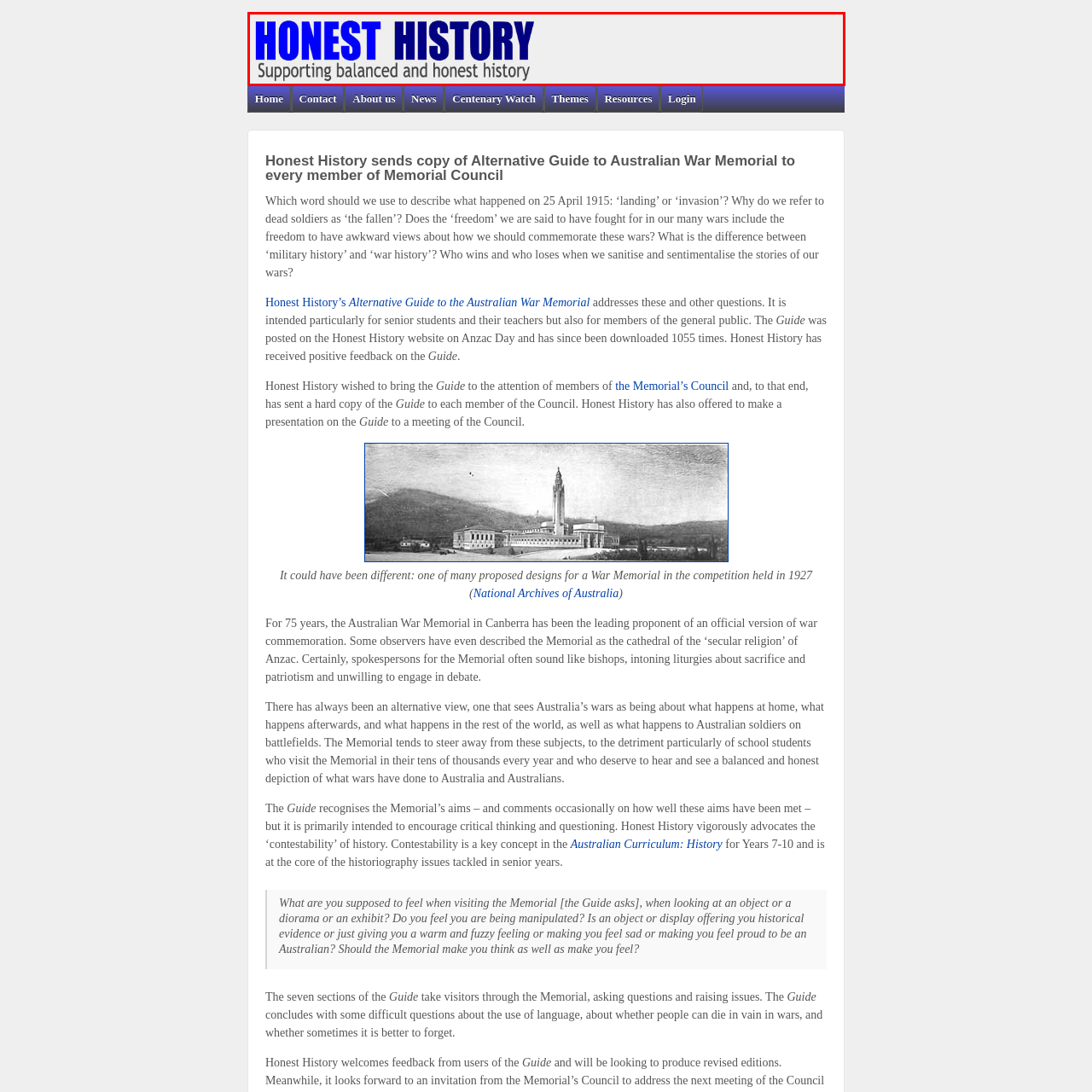Analyze and describe the image content within the red perimeter in detail.

The image prominently features the logo of "Honest History," an initiative dedicated to promoting balanced and truthful interpretations of history. The bold blue text of "HONEST HISTORY" is set against a neutral background, providing a striking contrast that emphasizes its message. Below, in a more subdued font, the phrase "Supporting balanced and honest history" reinforces the organization's commitment to encouraging critical discussions and exploring various perspectives on historical events. This visual representation serves as a call to action for individuals to engage with history thoughtfully and to challenge prevailing narratives in pursuit of a more accurate understanding of the past.